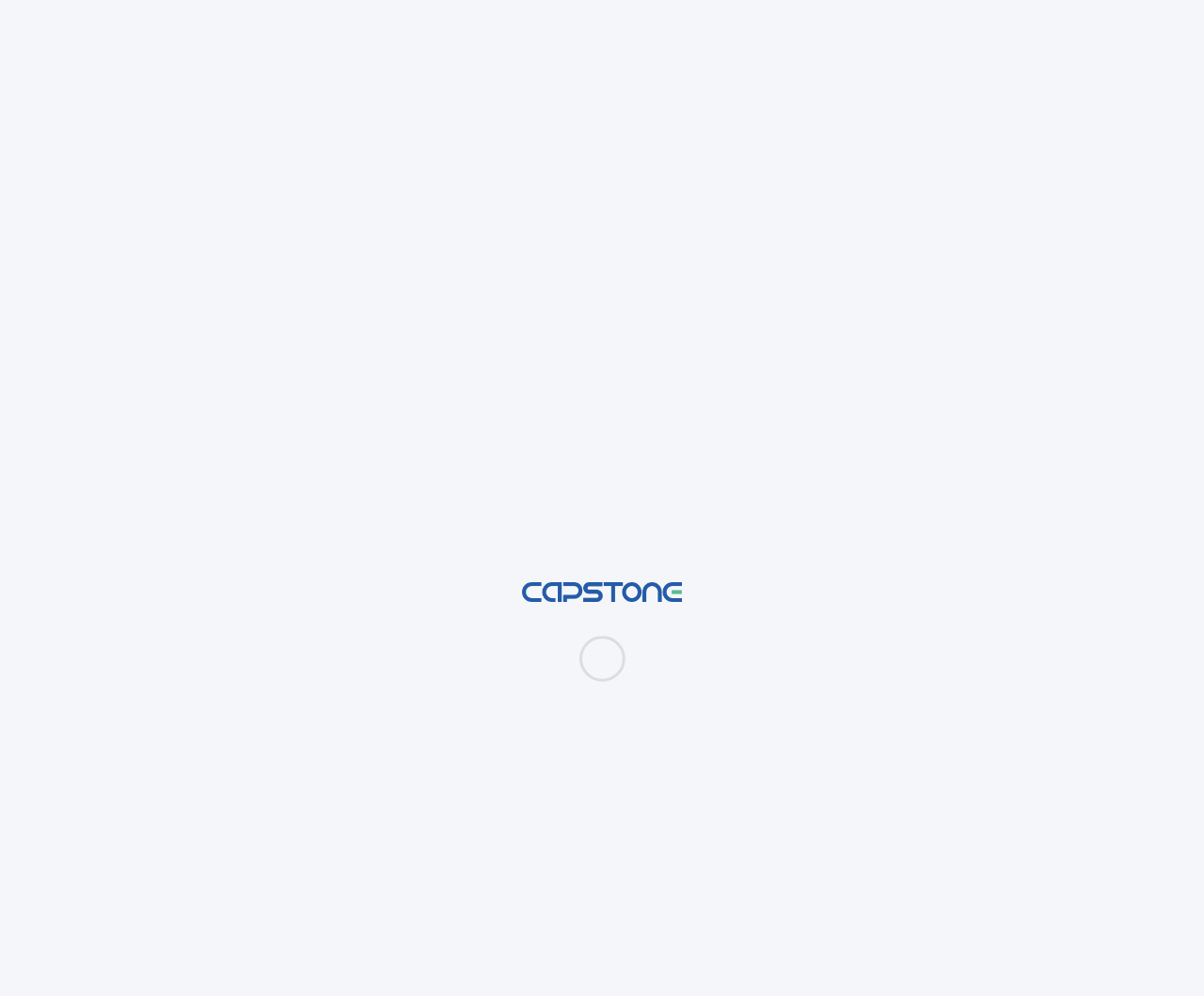Utilize the information from the image to answer the question in detail:
What is the name of the CEO mentioned in the blog post?

The blog post mentions the CEO of RL Leaders, which is John C. Rogers. This is also mentioned in the bio section at the bottom of the webpage.